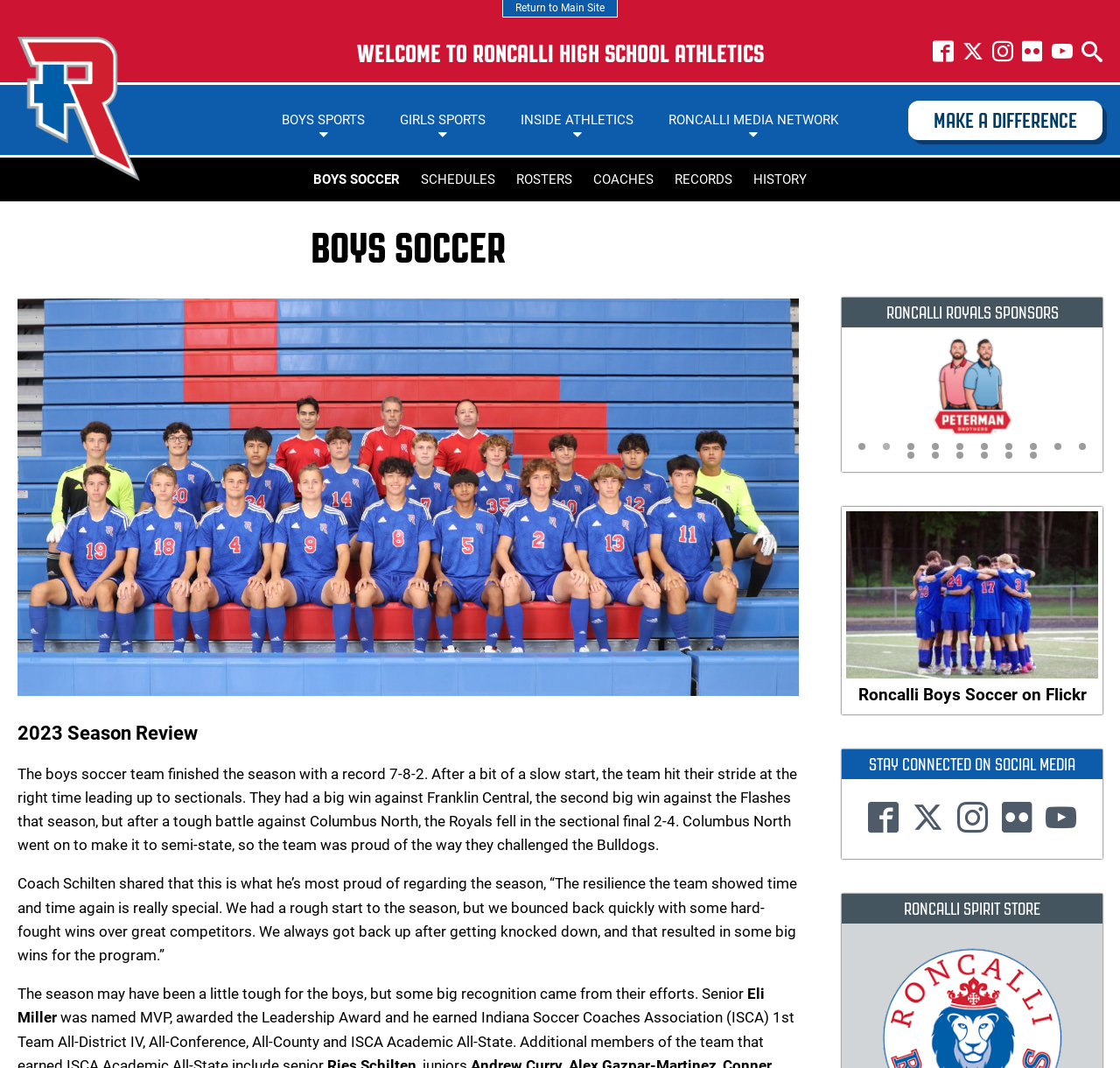Provide the bounding box coordinates of the area you need to click to execute the following instruction: "Go to Gaming page".

None